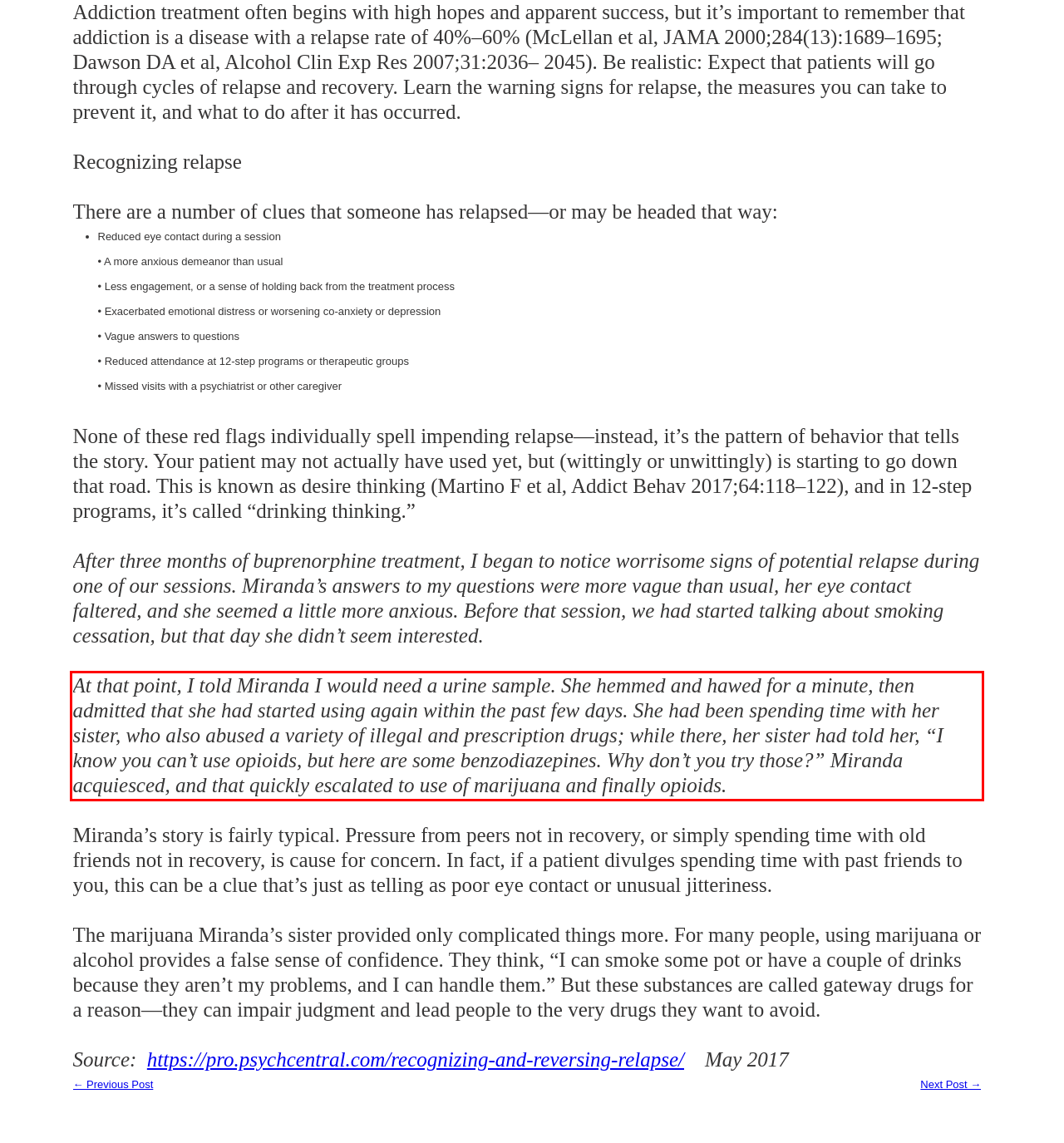Inspect the webpage screenshot that has a red bounding box and use OCR technology to read and display the text inside the red bounding box.

At that point, I told Miranda I would need a urine sample. She hemmed and hawed for a minute, then admitted that she had started using again within the past few days. She had been spending time with her sister, who also abused a variety of illegal and prescription drugs; while there, her sister had told her, “I know you can’t use opioids, but here are some benzodiazepines. Why don’t you try those?” Miranda acquiesced, and that quickly escalated to use of marijuana and finally opioids.